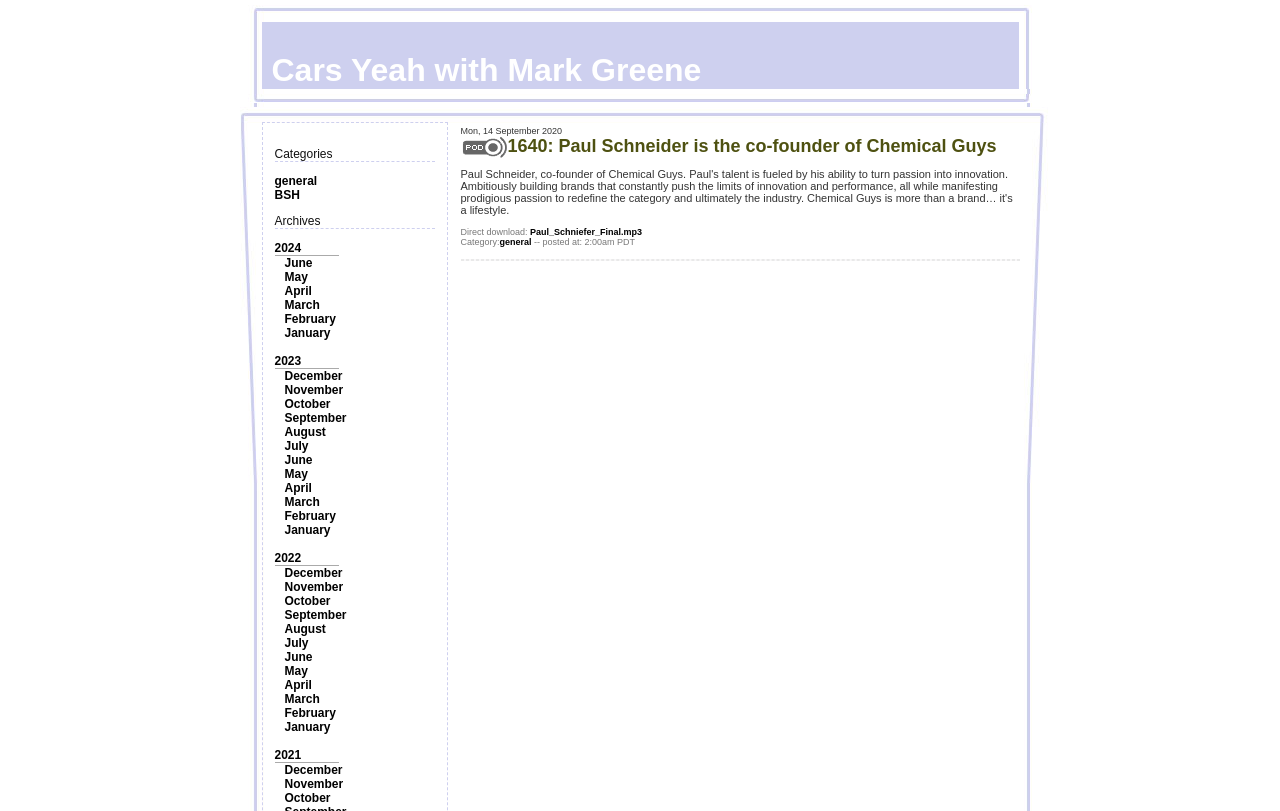Determine the bounding box coordinates for the area you should click to complete the following instruction: "Listen to the podcast '1640: Paul Schneider is the co-founder of Chemical Guys'".

[0.396, 0.168, 0.779, 0.192]